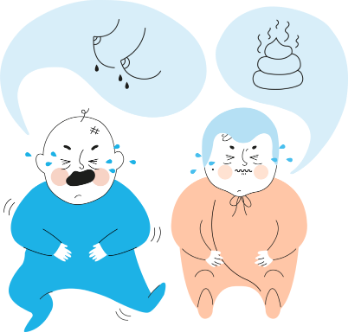What is the baby on the right indicating it needs?
Answer the question in as much detail as possible.

The speech bubble above the pink-clad baby on the right contains a symbol of a dirty diaper, suggesting that the baby is experiencing discomfort due to needing a change, which is a primary form of communication for babies.